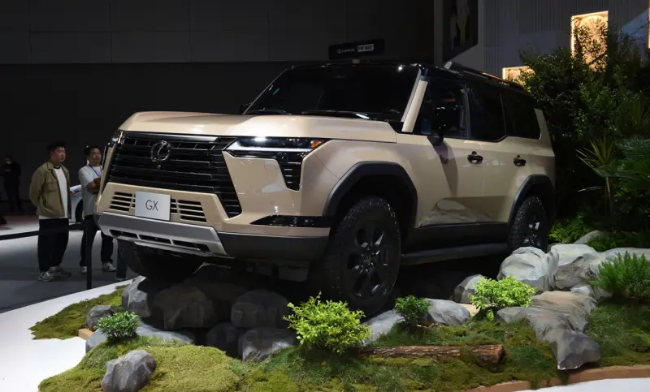What is the brand identity of the vehicle?
Give a one-word or short phrase answer based on the image.

Lexus